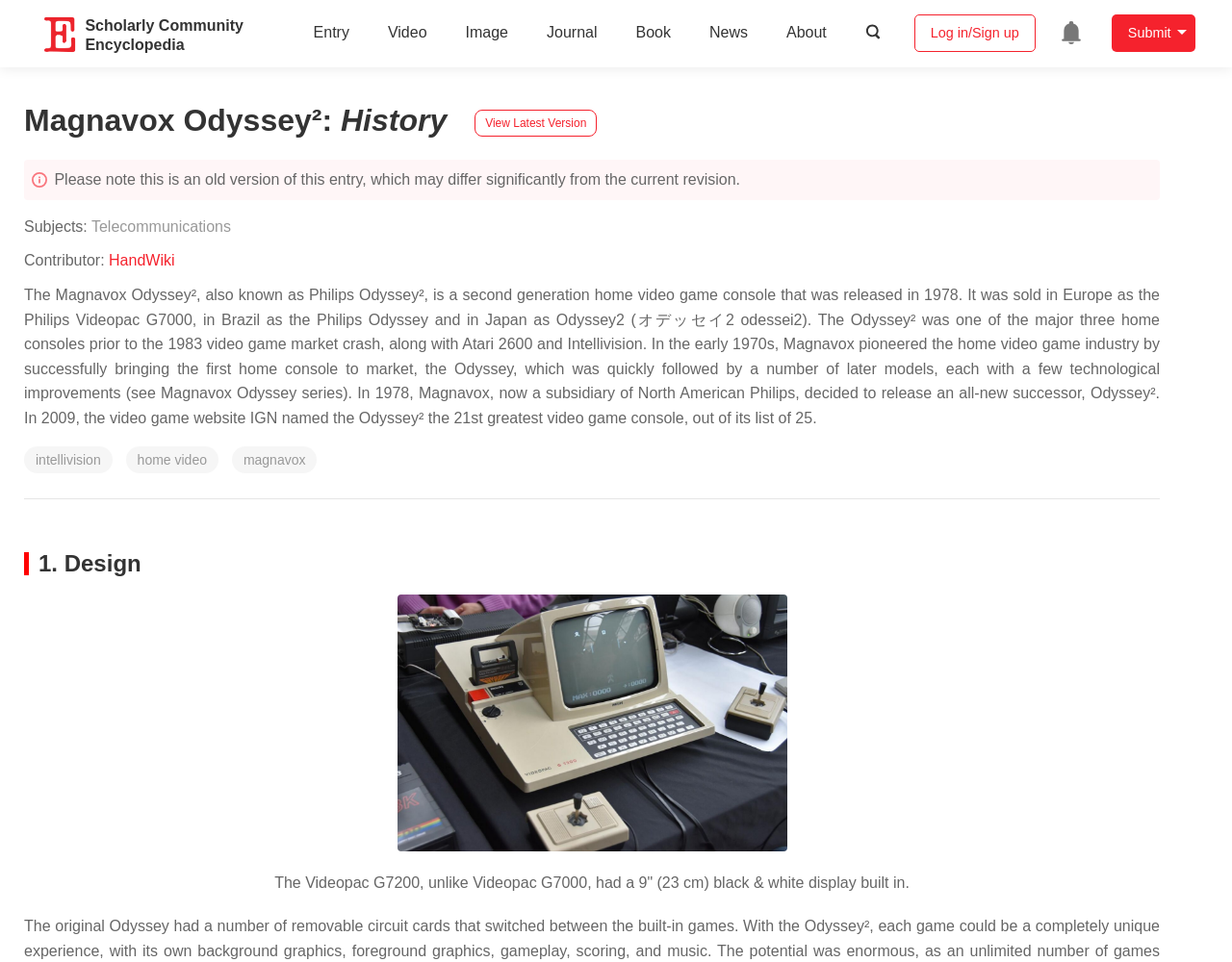Based on the image, give a detailed response to the question: What is the release year of the Magnavox Odyssey²?

I found the answer by looking at the text that says 'The Magnavox Odyssey², also known as Philips Odyssey², is a second generation home video game console that was released in 1978.' This suggests that the release year of the Magnavox Odyssey² is 1978.